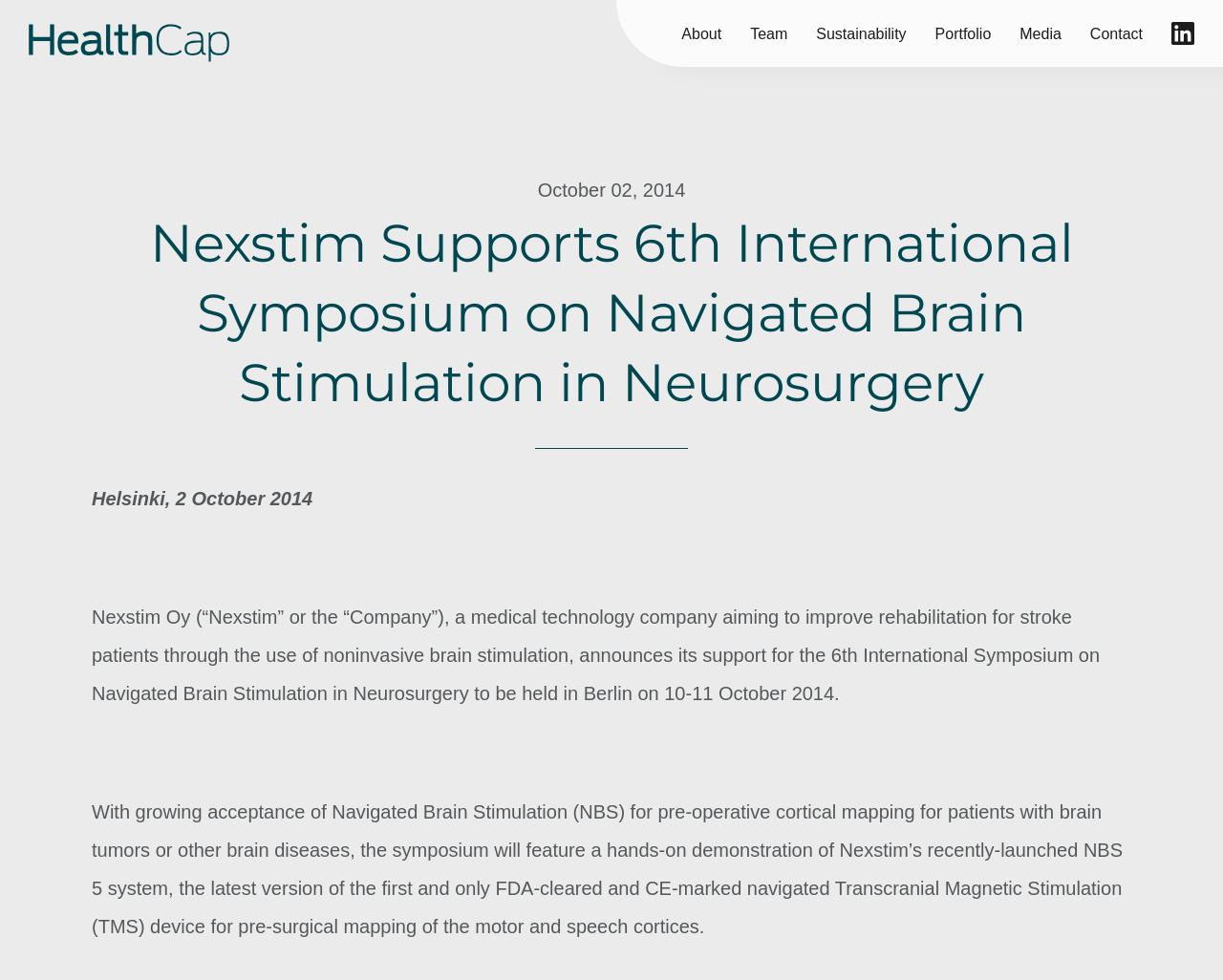Explain the webpage in detail.

The webpage appears to be a news article or press release from Nexstim, a medical technology company. At the top of the page, there is a navigation menu with six links: "About", "Team", "Sustainability", "Portfolio", "Media", and "Contact", which are evenly spaced and aligned horizontally. To the right of the navigation menu, there is a LinkedIn logo.

Below the navigation menu, there is a heading that reads "Nexstim Supports 6th International Symposium on Navigated Brain Stimulation in Neurosurgery". Underneath the heading, there is a date "October 02, 2014" and a location "Helsinki, 2 October 2014". 

The main content of the page is a paragraph of text that describes Nexstim's support for the 6th International Symposium on Navigated Brain Stimulation in Neurosurgery. The text explains that the symposium will feature a hands-on demonstration of Nexstim's NBS 5 system, a navigated Transcranial Magnetic Stimulation (TMS) device for pre-surgical mapping of the motor and speech cortices. The text is divided into four sections, with some blank space in between each section.